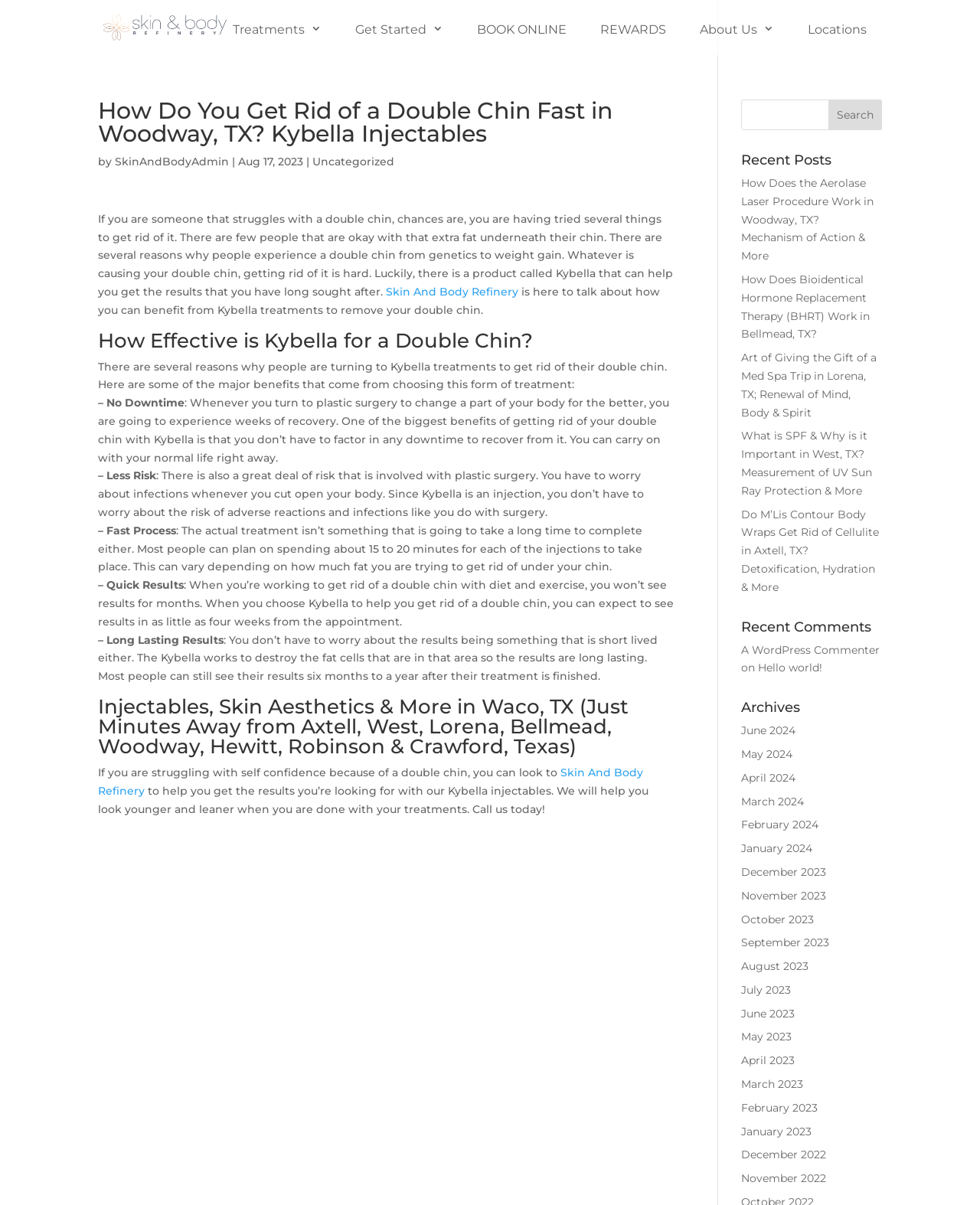Identify the main heading from the webpage and provide its text content.

How Do You Get Rid of a Double Chin Fast in Woodway, TX? Kybella Injectables